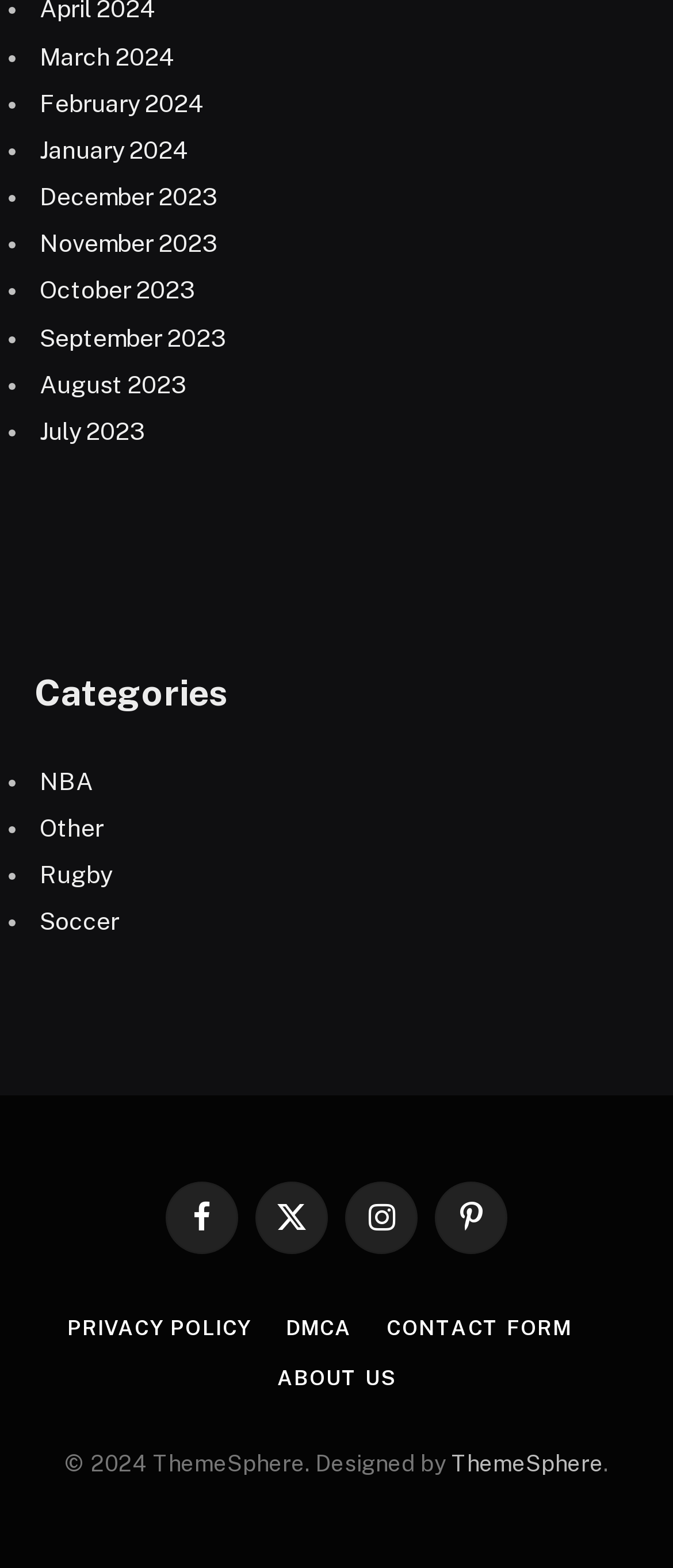Determine the bounding box coordinates of the section I need to click to execute the following instruction: "Post a reply". Provide the coordinates as four float numbers between 0 and 1, i.e., [left, top, right, bottom].

None